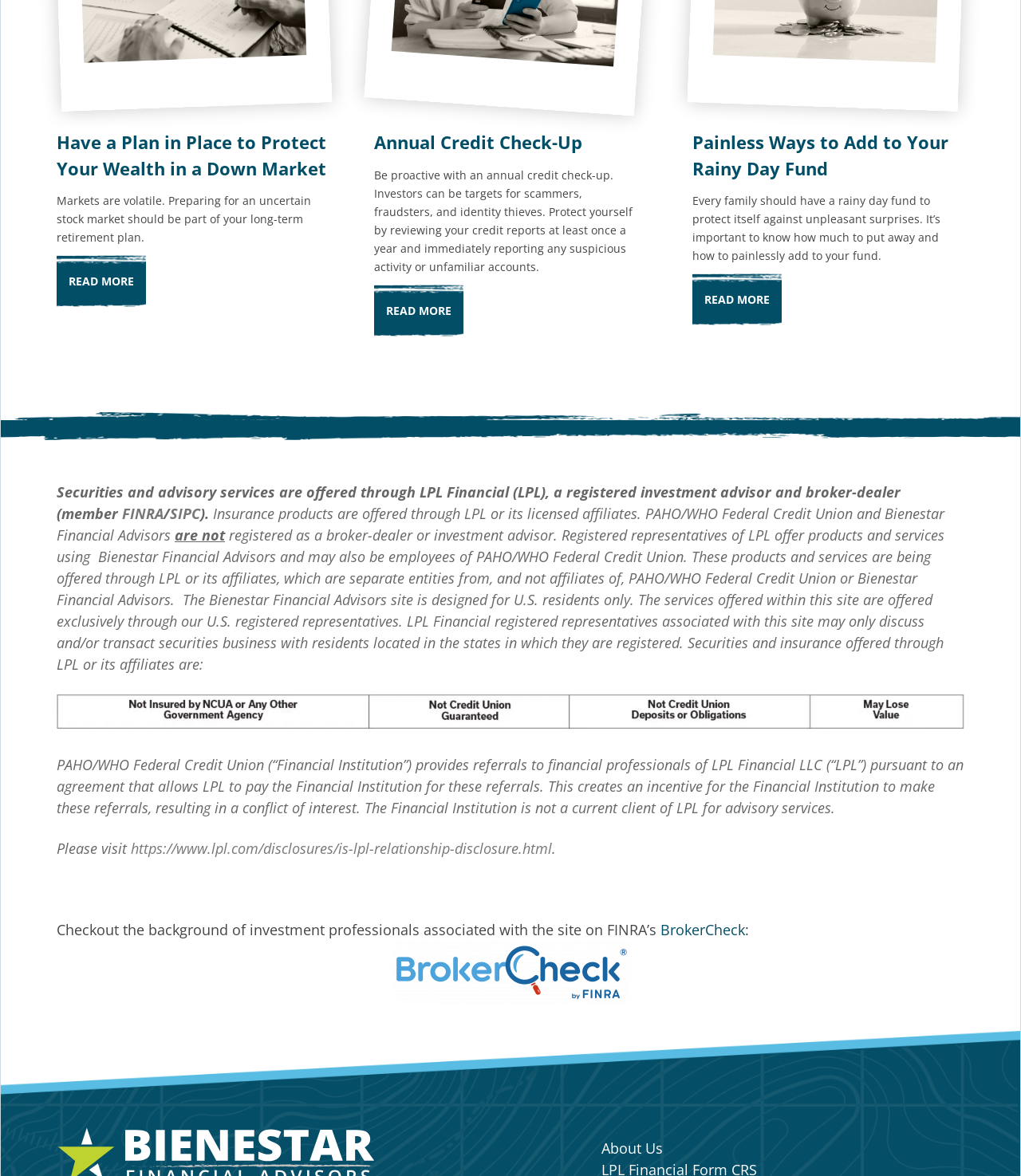Find the bounding box coordinates of the area that needs to be clicked in order to achieve the following instruction: "Read more about 'Annual Credit Check-Up'". The coordinates should be specified as four float numbers between 0 and 1, i.e., [left, top, right, bottom].

[0.367, 0.251, 0.454, 0.278]